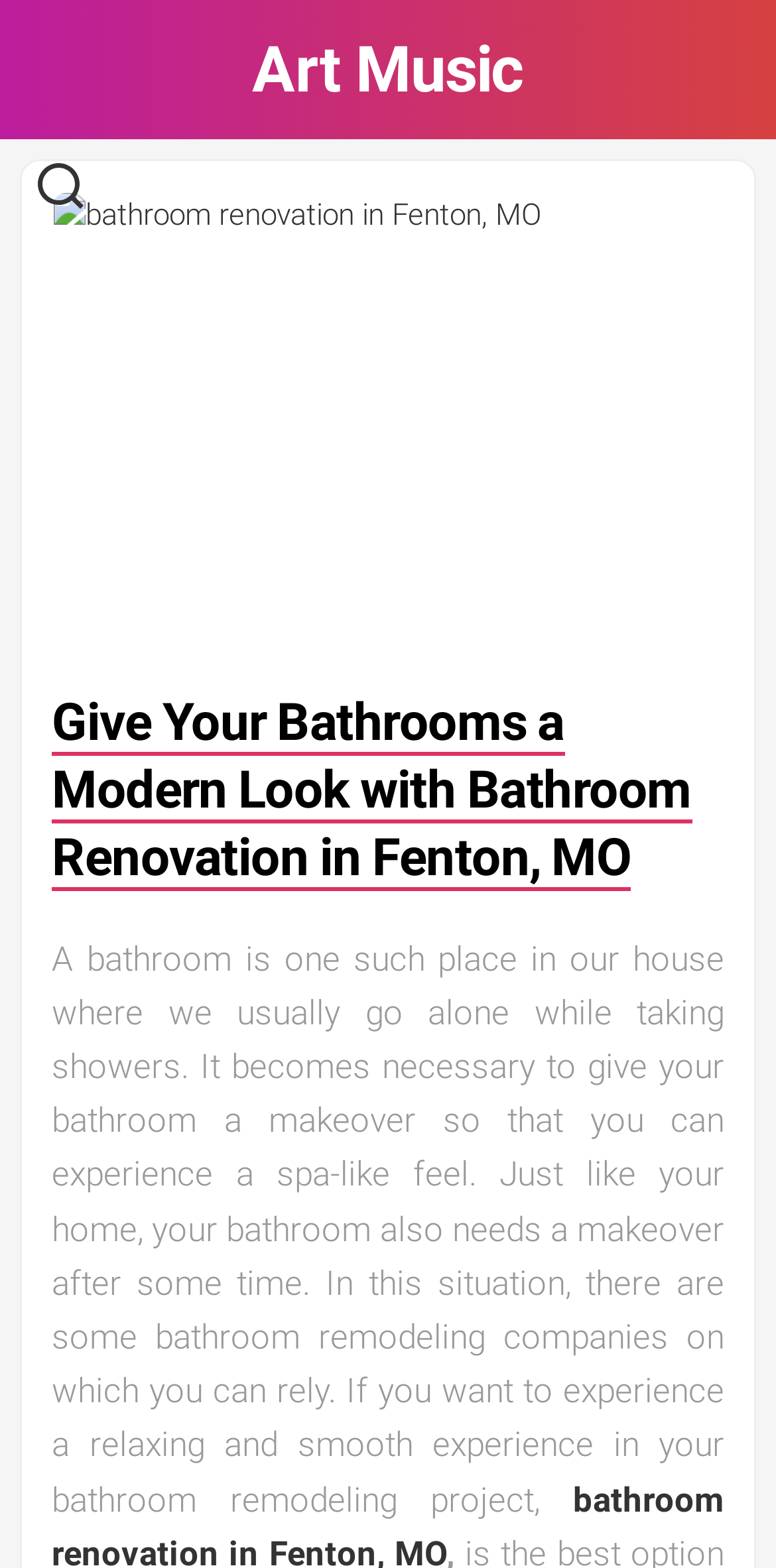Please examine the image and provide a detailed answer to the question: Is there an image in the first article?

I found an image element with the text 'bathroom renovation in Fenton, MO' within the first article, which indicates that there is an image in the first article.